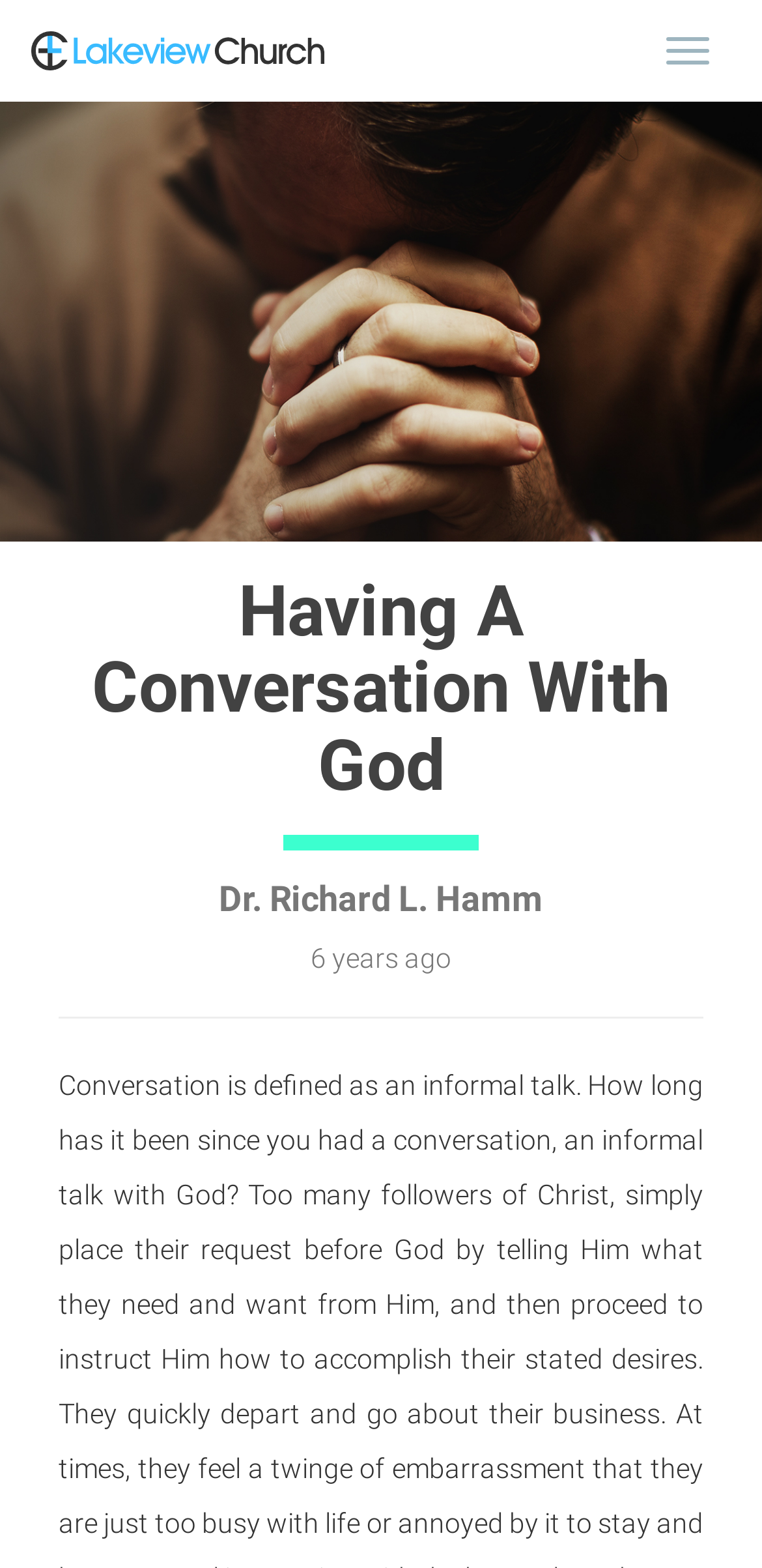Give a one-word or phrase response to the following question: Is the navigation menu expanded?

No